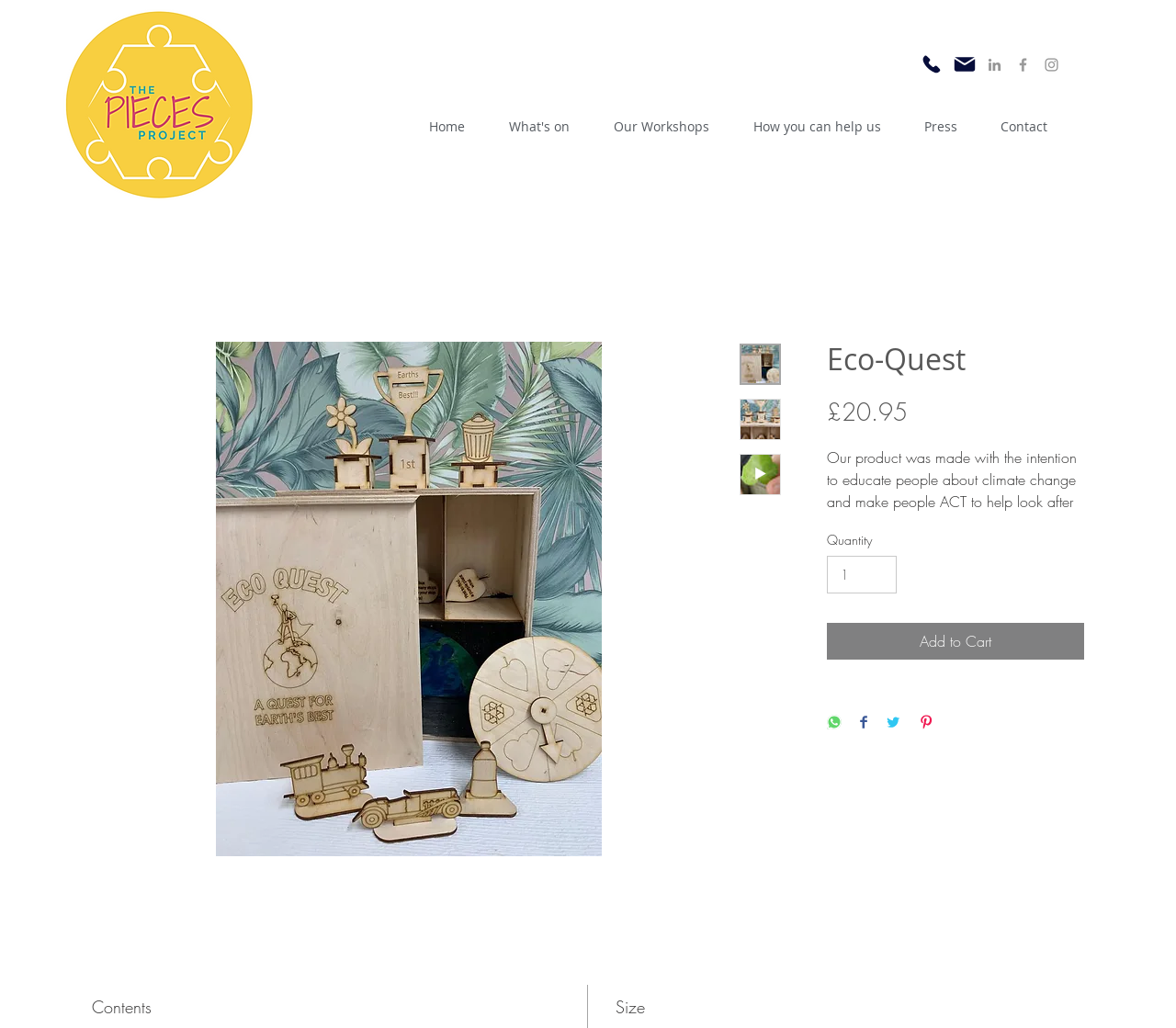Determine the bounding box for the HTML element described here: "Home". The coordinates should be given as [left, top, right, bottom] with each number being a float between 0 and 1.

[0.339, 0.108, 0.407, 0.139]